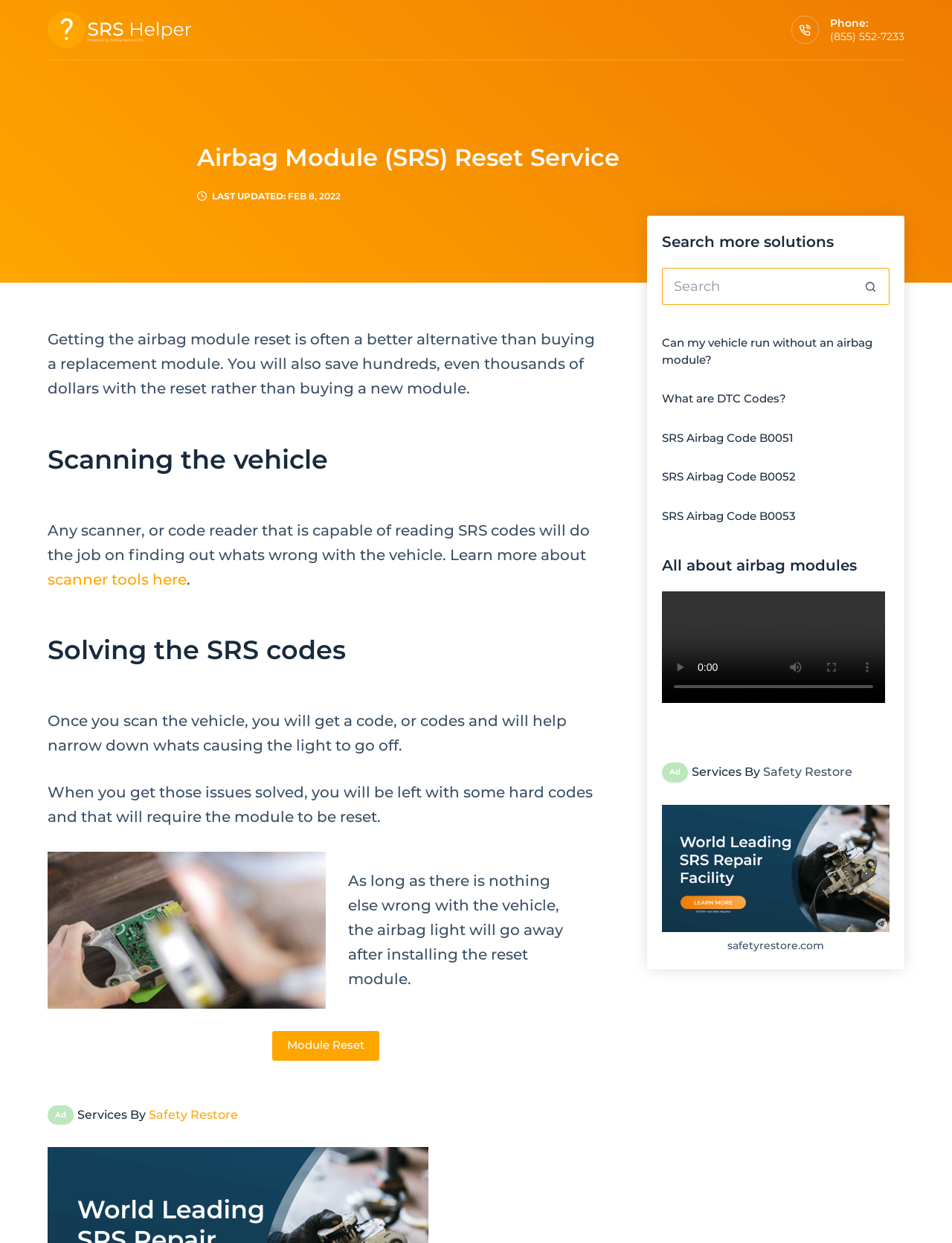What is the topic of the article section on the webpage?
Please ensure your answer is as detailed and informative as possible.

I found this information by reading the headings and text in the article section which are all related to airbag modules, such as 'Can my vehicle run without an airbag module?' and 'What are DTC Codes?'.